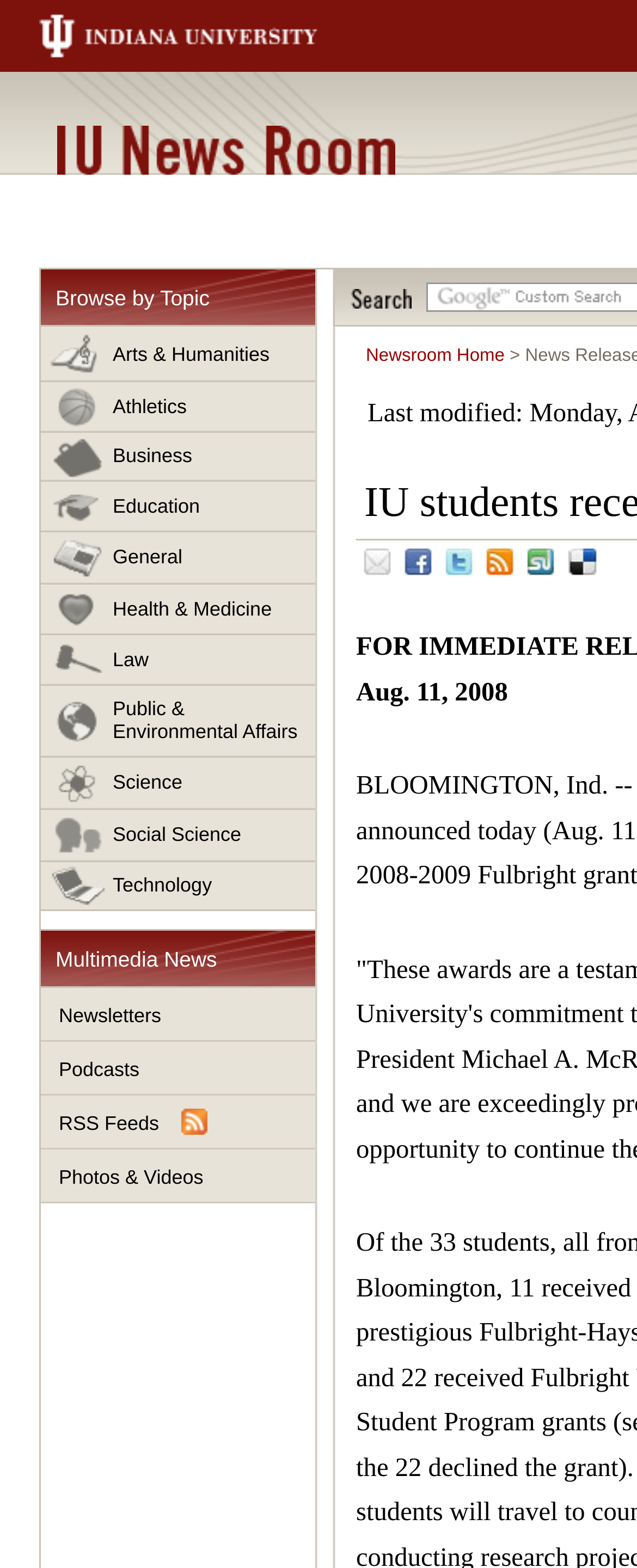Identify the bounding box of the HTML element described here: "Twitter". Provide the coordinates as four float numbers between 0 and 1: [left, top, right, bottom].

[0.687, 0.345, 0.81, 0.378]